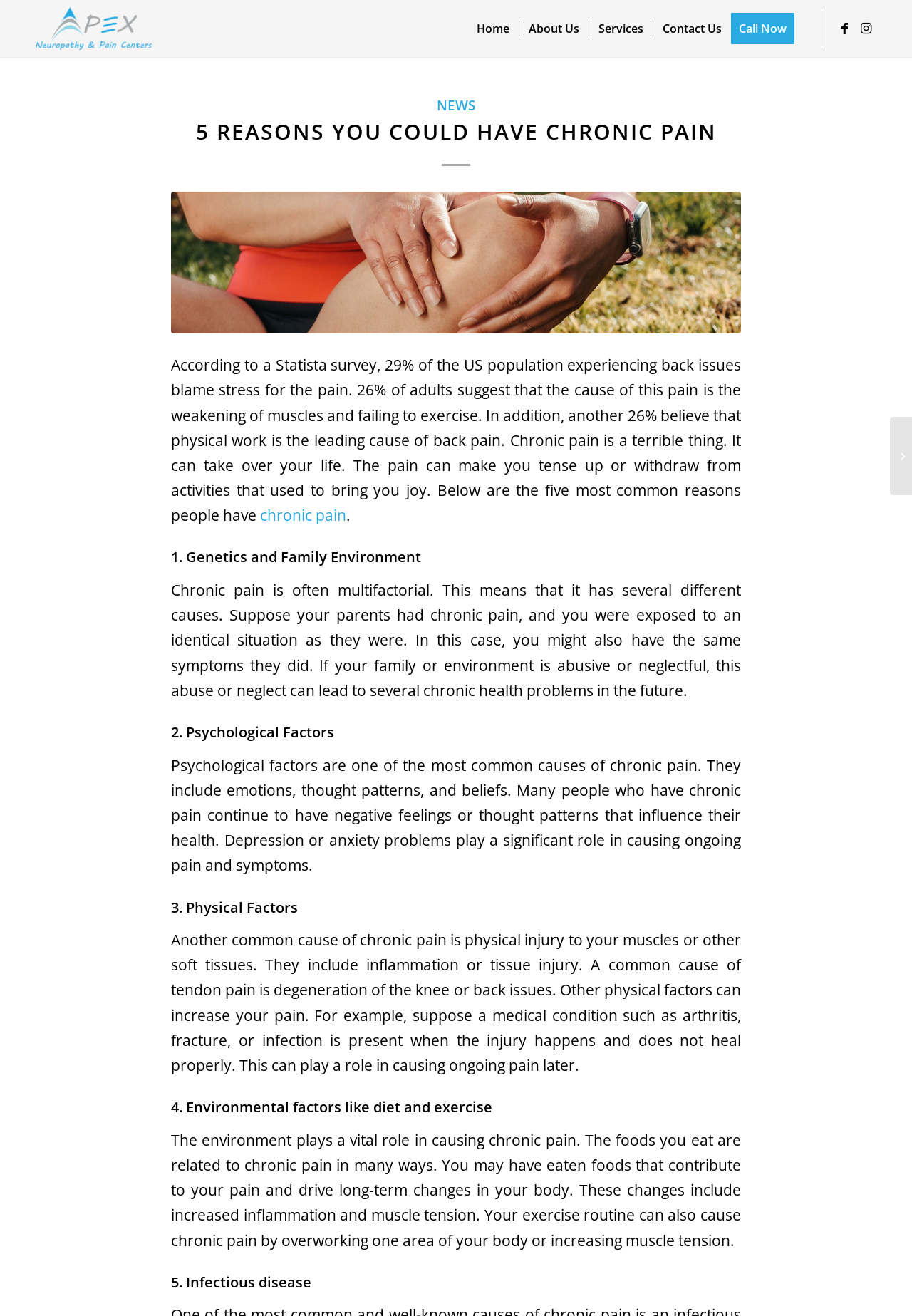Could you indicate the bounding box coordinates of the region to click in order to complete this instruction: "Click on the 'Home' link".

[0.512, 0.005, 0.569, 0.038]